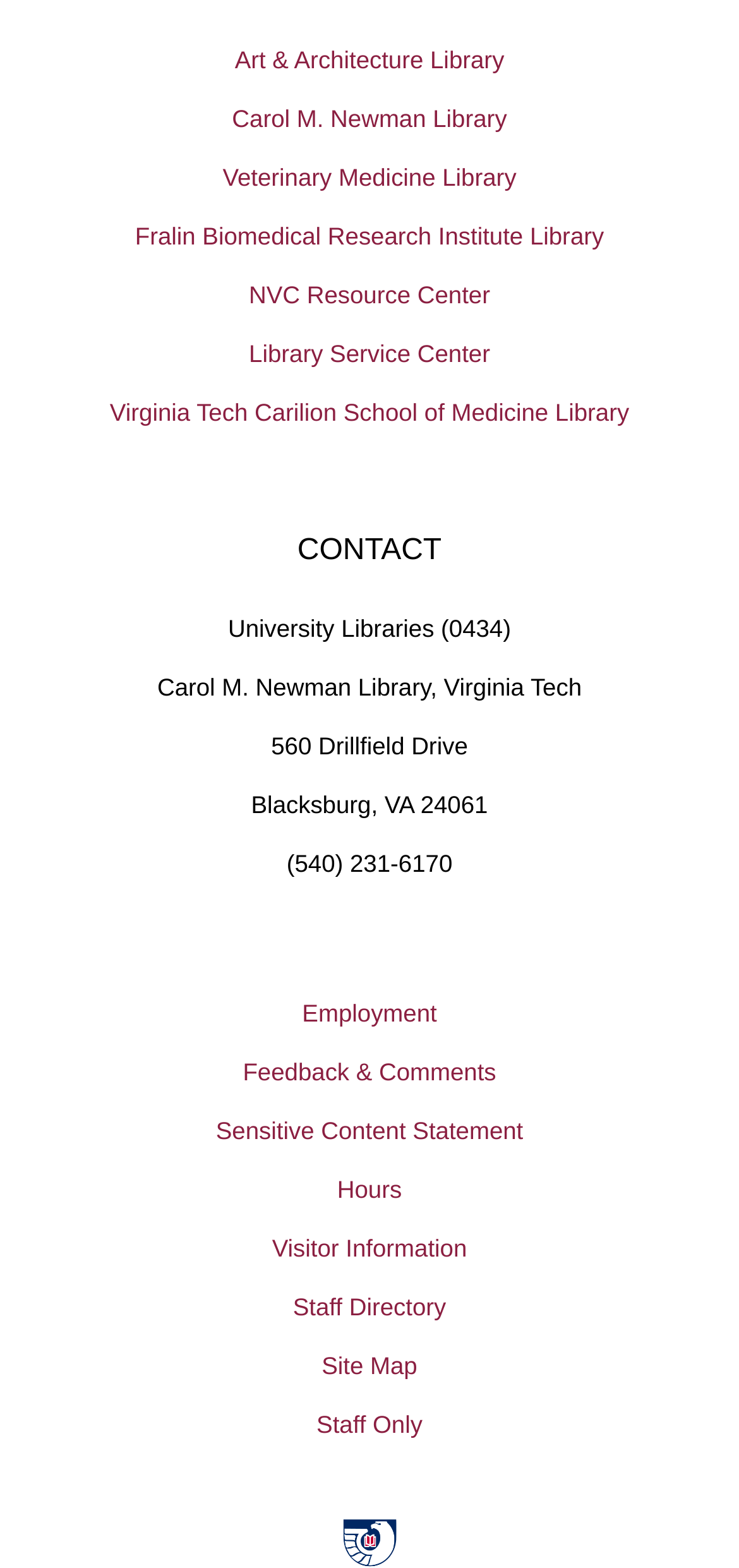Identify the bounding box coordinates of the element to click to follow this instruction: 'visit Art & Architecture Library'. Ensure the coordinates are four float values between 0 and 1, provided as [left, top, right, bottom].

[0.0, 0.019, 1.0, 0.057]